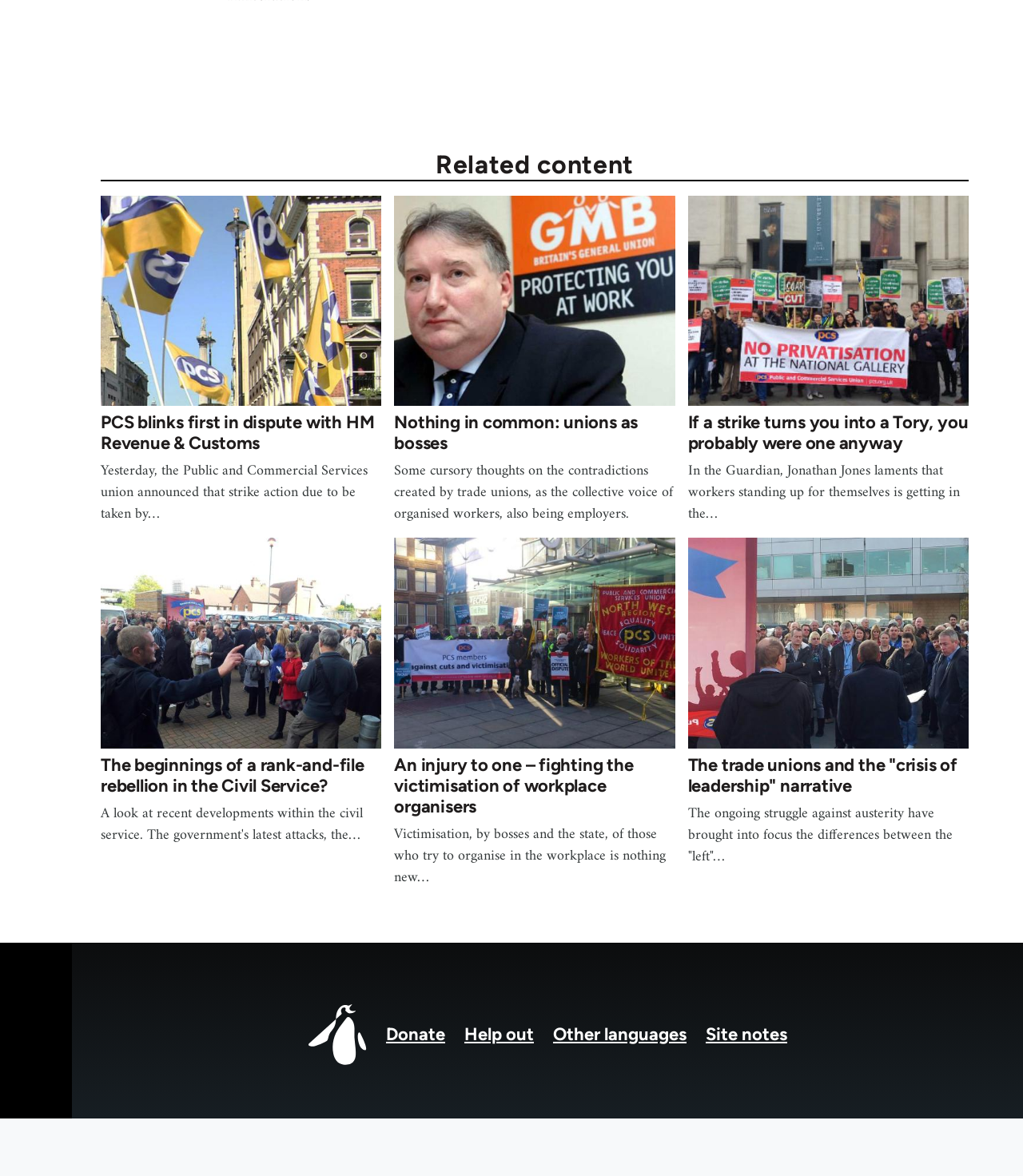Utilize the details in the image to thoroughly answer the following question: What is the purpose of the 'Footer menu'?

The 'Footer menu' contains links to other pages, such as 'Home', 'Donate', and 'Help out', which suggests that its purpose is to provide navigation options for users.